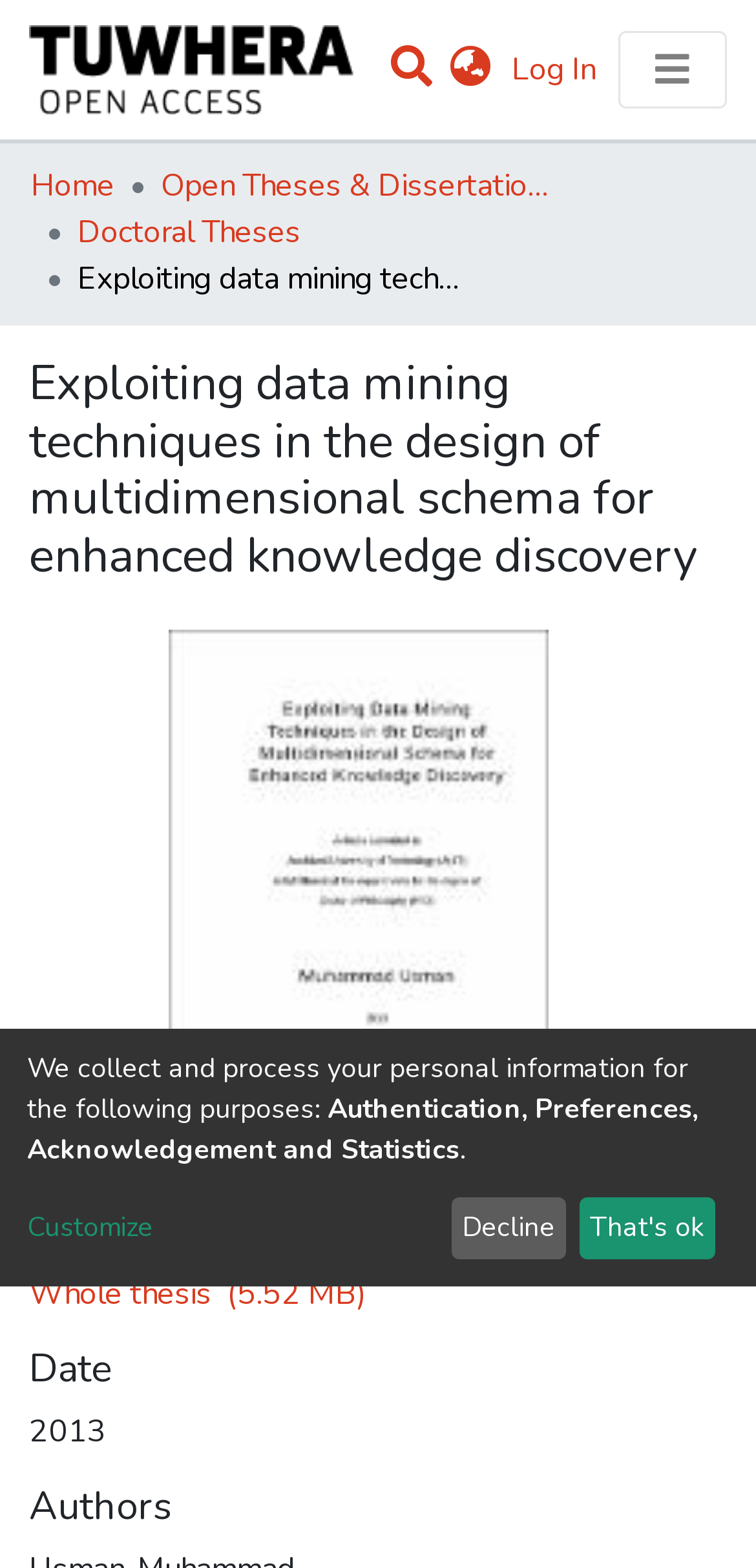What is the purpose of the 'Language switch' button?
Answer with a single word or phrase by referring to the visual content.

To switch language